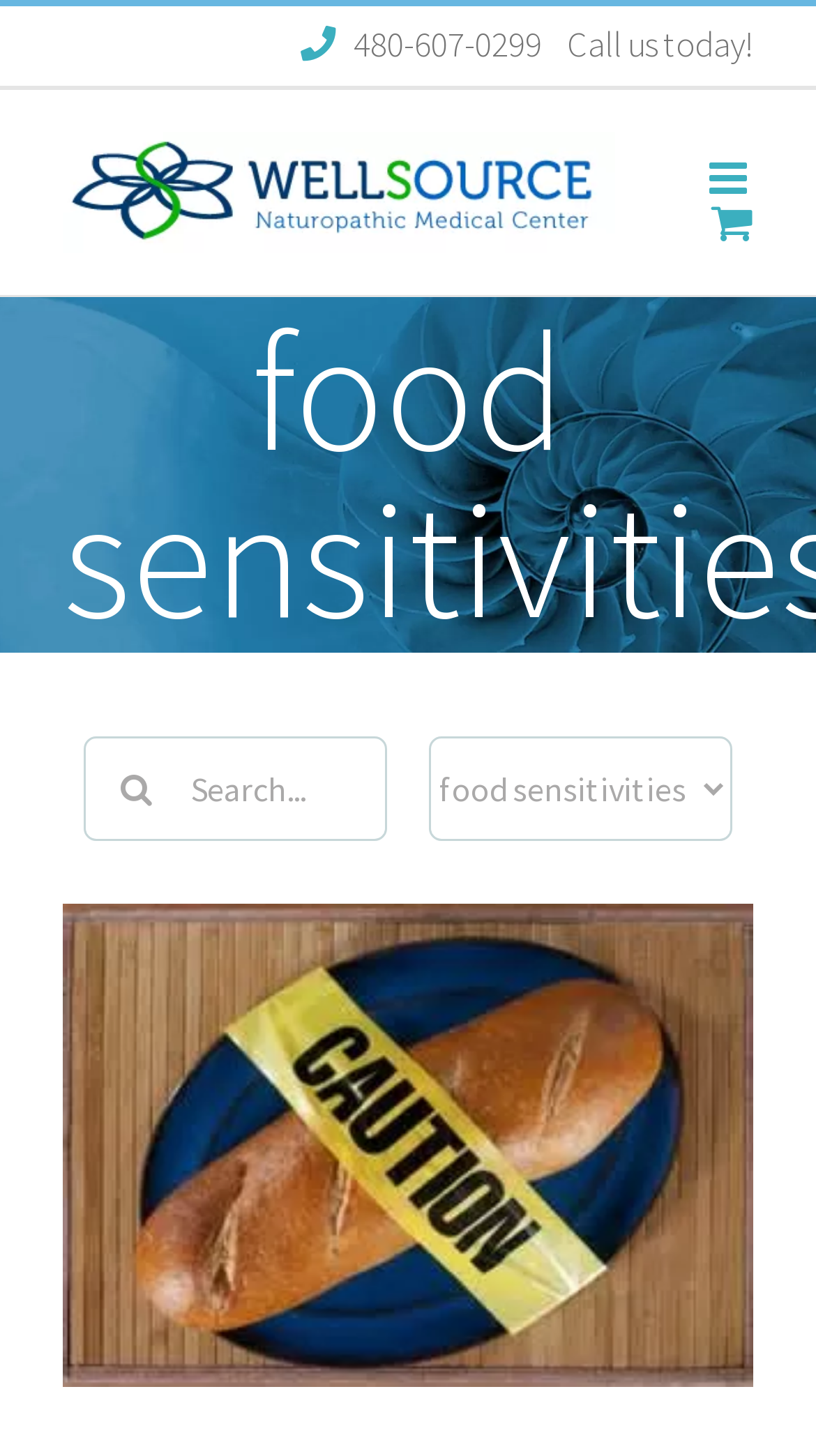Detail the various sections and features of the webpage.

The webpage is an archive page for "food sensitivities" on the Wellsource website. At the top left, there is a Wellsource logo, and next to it, there are two links: "Toggle mobile menu" and "Toggle mobile cart". Below the logo, there is a heading that reads "food sensitivities". 

To the right of the heading, there is a dropdown menu with a link to "Leaky Gut, Causes and Cures". Below the heading, there is a search bar with a search button and a placeholder text "Search for:". 

On the same level as the search bar, there is a section with the title "Categories" and a combobox to select categories. 

The main content of the page is not explicitly described in the accessibility tree, but it is likely to be a list of articles or posts related to food sensitivities, given the context of the page.

At the bottom of the page, there is a footer section with copyright information, a link to the website's author, Dr. Wendy Wells, and a link to the Privacy Policy. There is also a "Go to Top" button at the bottom right corner of the page.